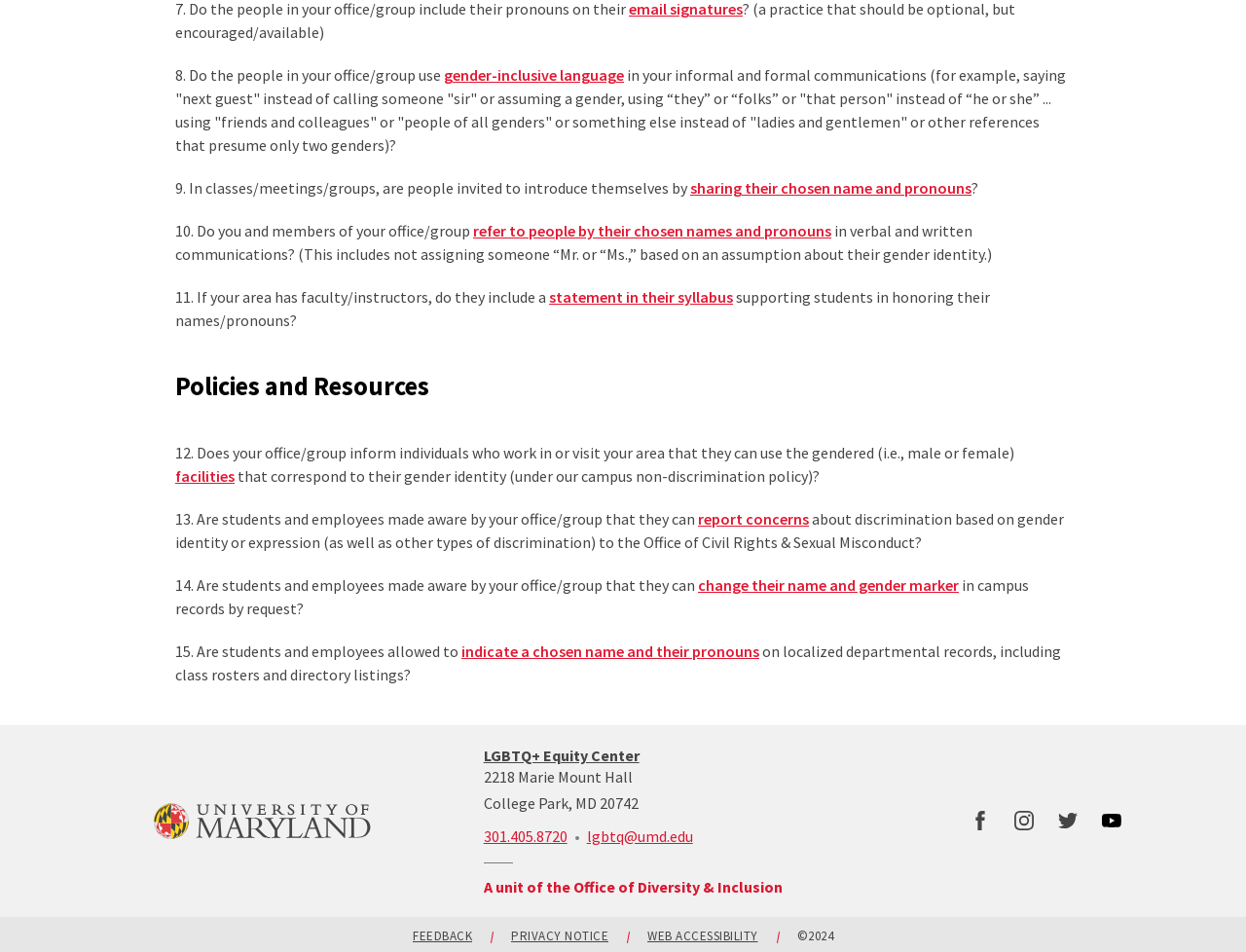Using the description: "Feedback", determine the UI element's bounding box coordinates. Ensure the coordinates are in the format of four float numbers between 0 and 1, i.e., [left, top, right, bottom].

[0.331, 0.976, 0.379, 0.989]